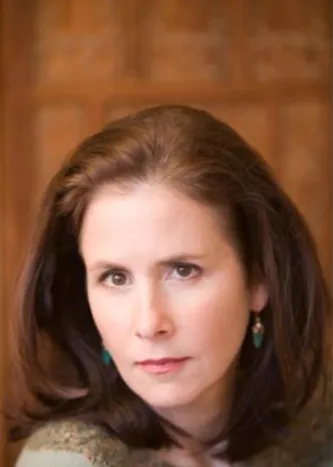Please respond to the question with a concise word or phrase:
What is the texture of the woman's top?

Textured